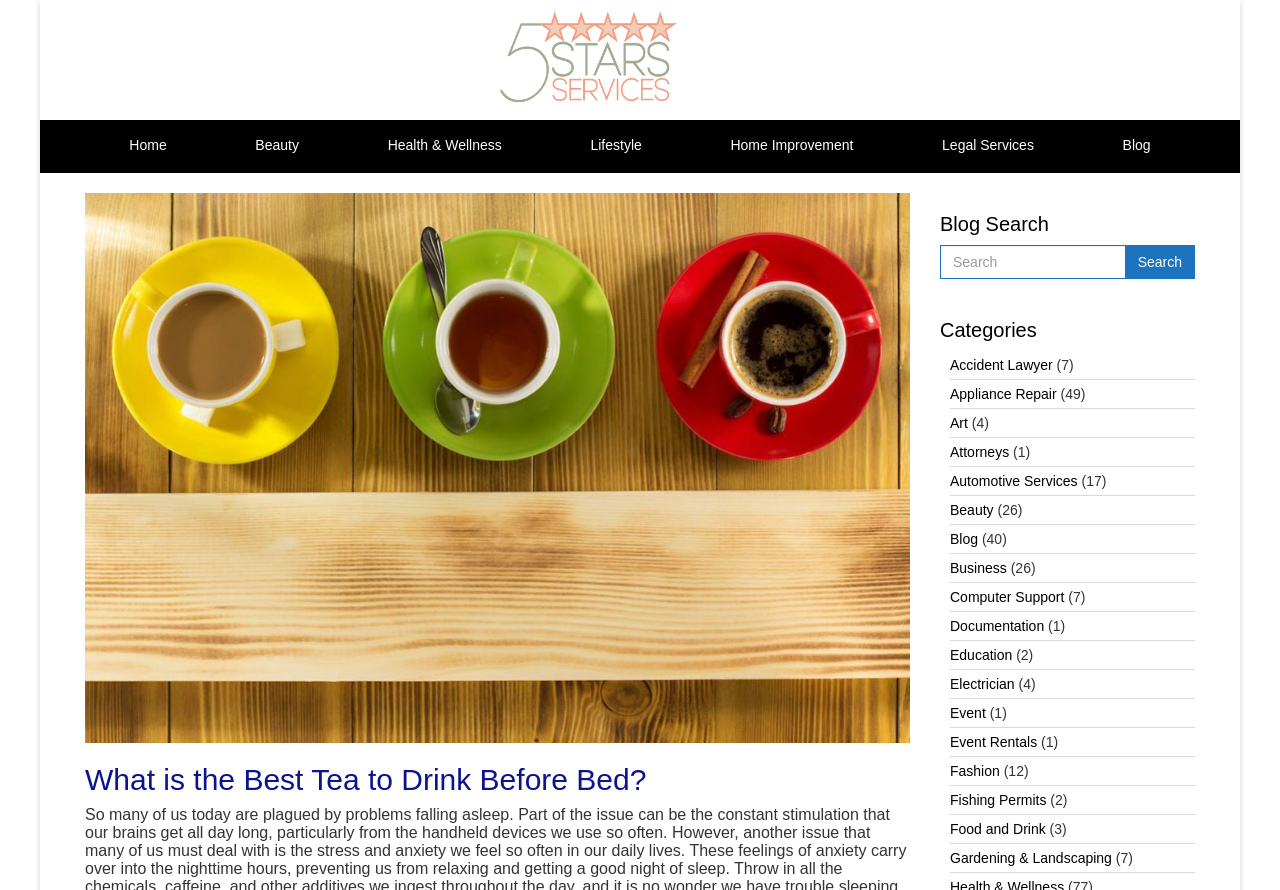Provide the bounding box coordinates of the UI element this sentence describes: "alt="5 Stars Services Blog"".

[0.359, 0.057, 0.559, 0.075]